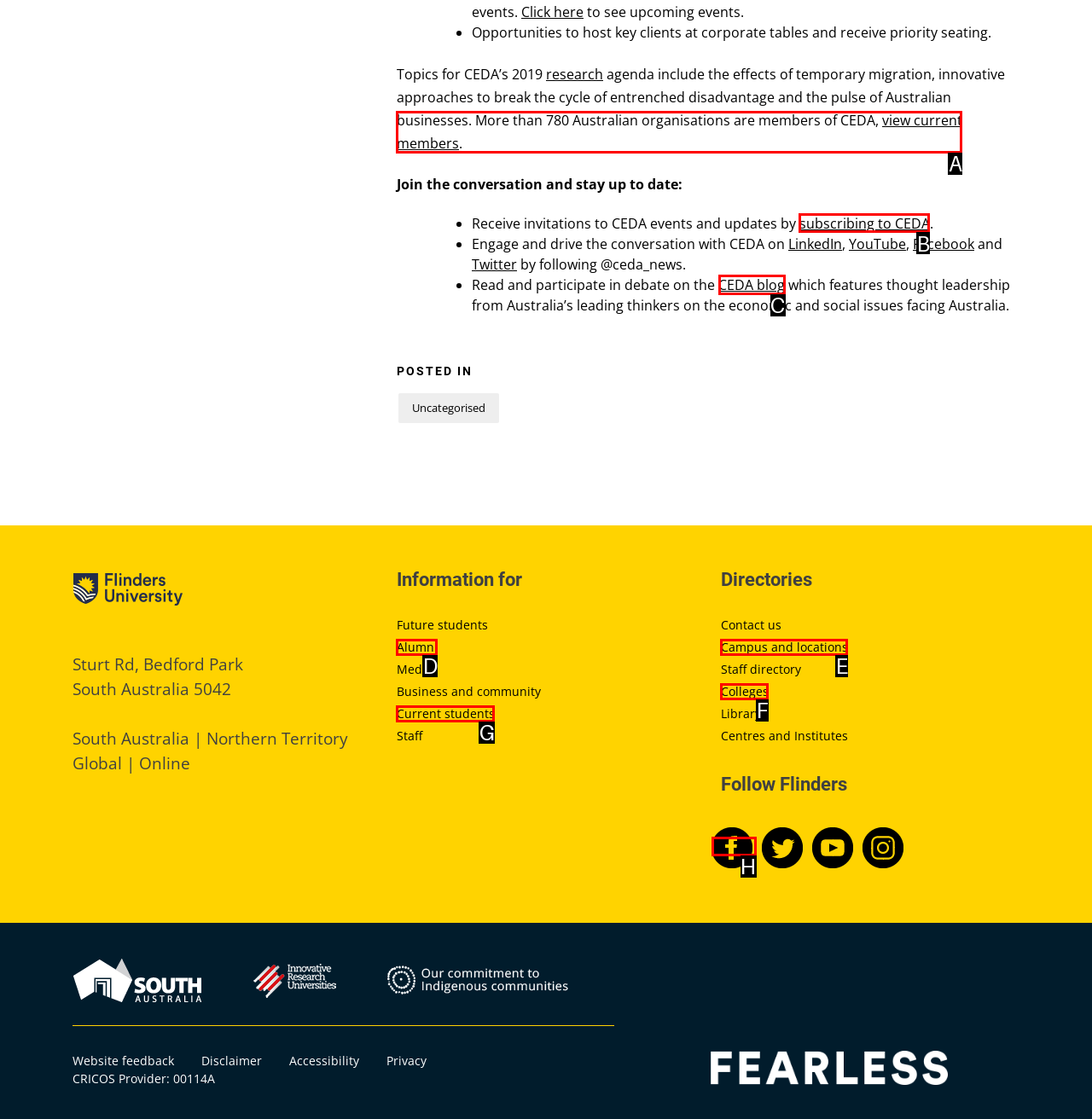Determine the HTML element to click for the instruction: Read the CEDA blog.
Answer with the letter corresponding to the correct choice from the provided options.

C